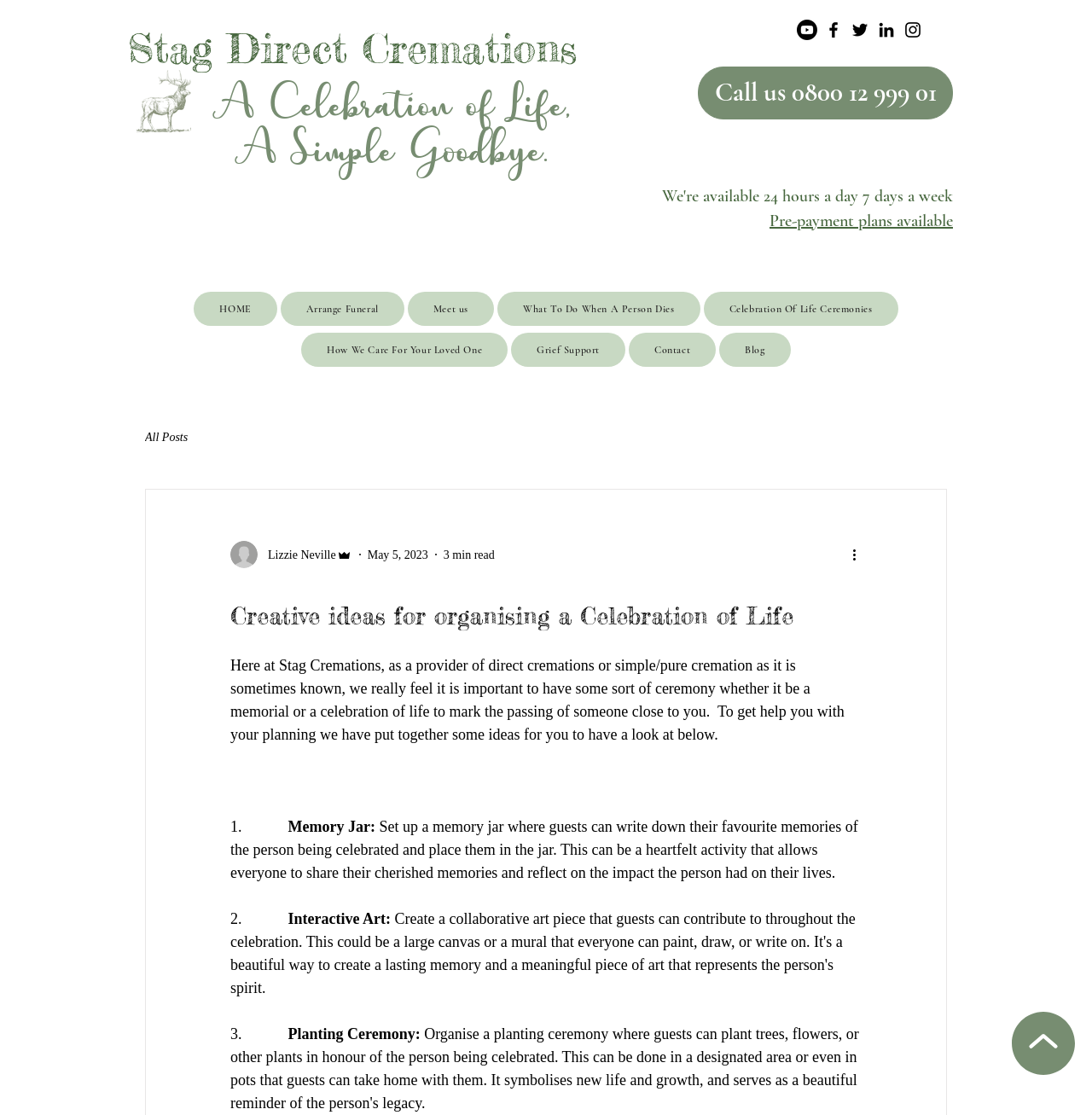Identify the bounding box coordinates for the element that needs to be clicked to fulfill this instruction: "Learn more about direct simple cremation". Provide the coordinates in the format of four float numbers between 0 and 1: [left, top, right, bottom].

[0.927, 0.907, 0.984, 0.964]